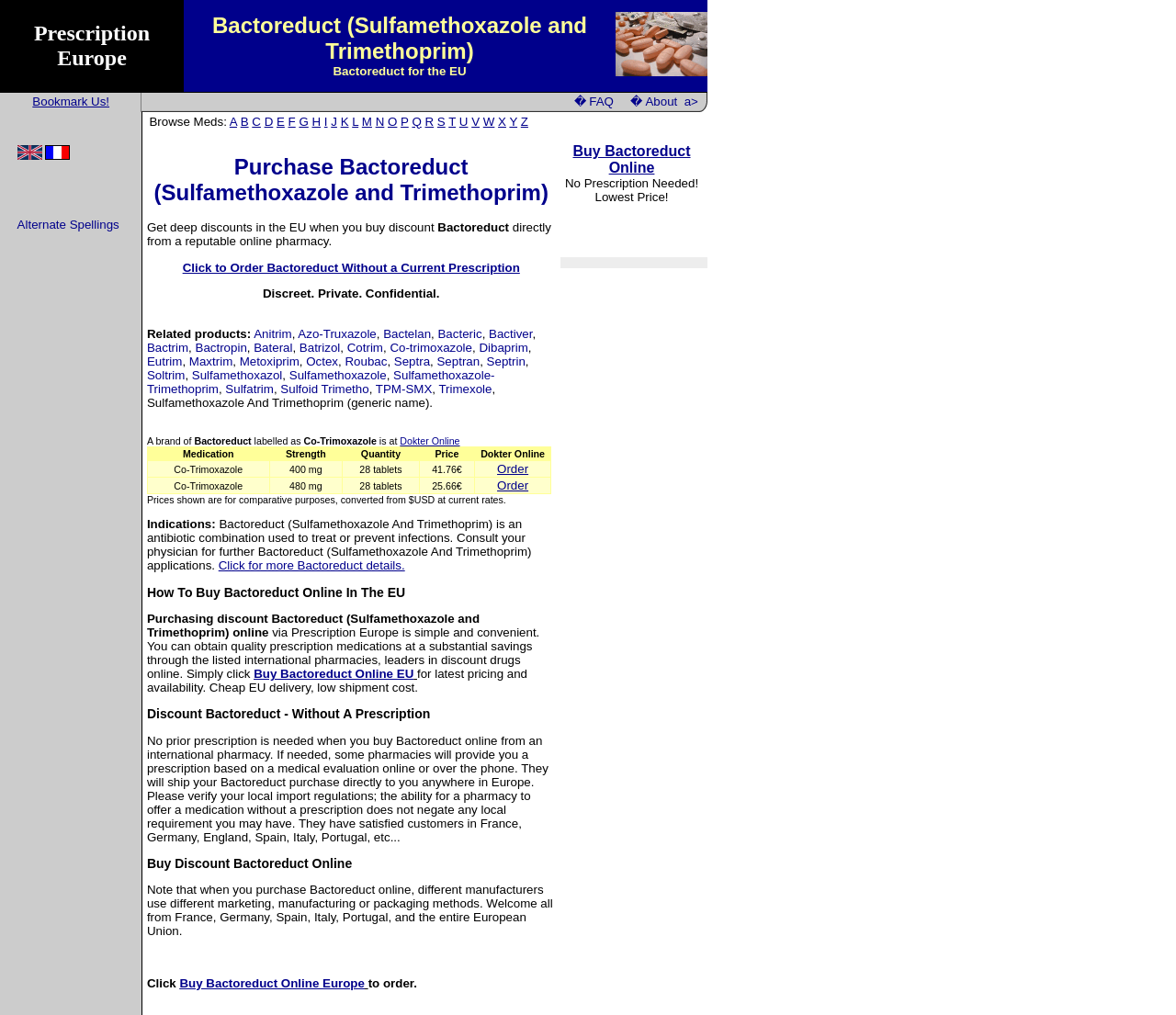Determine the bounding box coordinates in the format (top-left x, top-left y, bottom-right x, bottom-right y). Ensure all values are floating point numbers between 0 and 1. Identify the bounding box of the UI element described by: TPM-SMX

[0.319, 0.376, 0.367, 0.39]